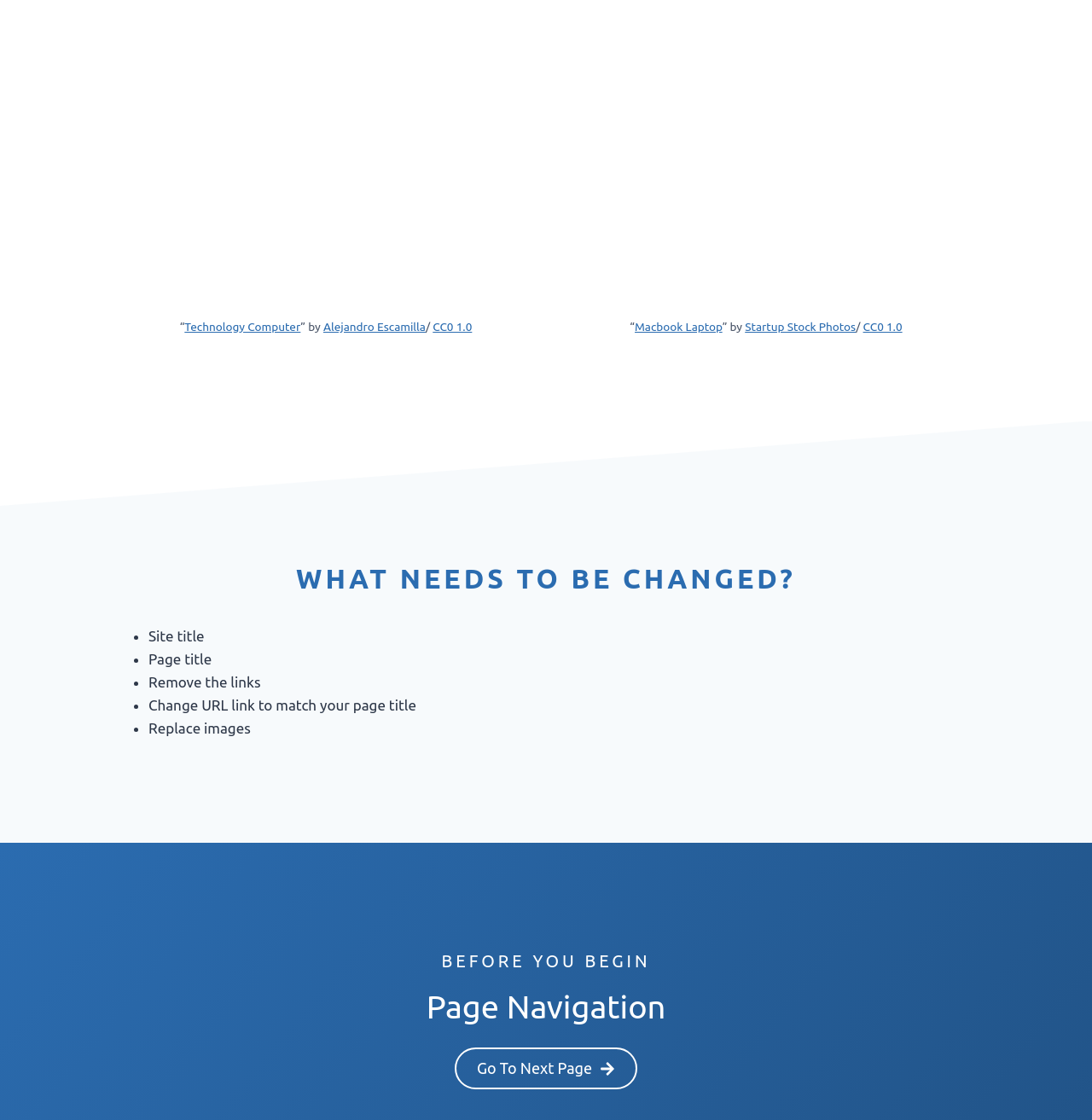Using the information shown in the image, answer the question with as much detail as possible: What is the title of the first image?

The first image has a figcaption that contains the text '“Technology Computer” by Alejandro Escamilla / CC0 1.0', so the title of the first image is 'Technology Computer'.